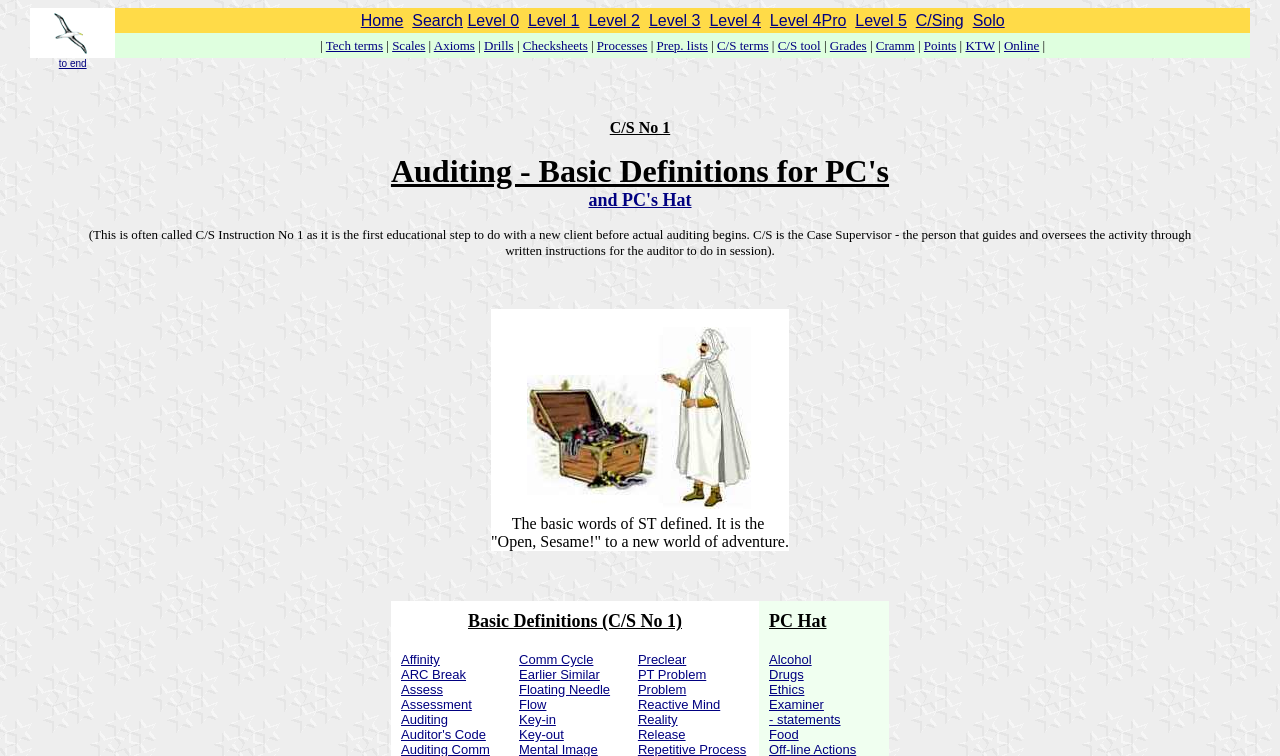Determine the bounding box coordinates of the region I should click to achieve the following instruction: "Read the 'Reviews' section". Ensure the bounding box coordinates are four float numbers between 0 and 1, i.e., [left, top, right, bottom].

None